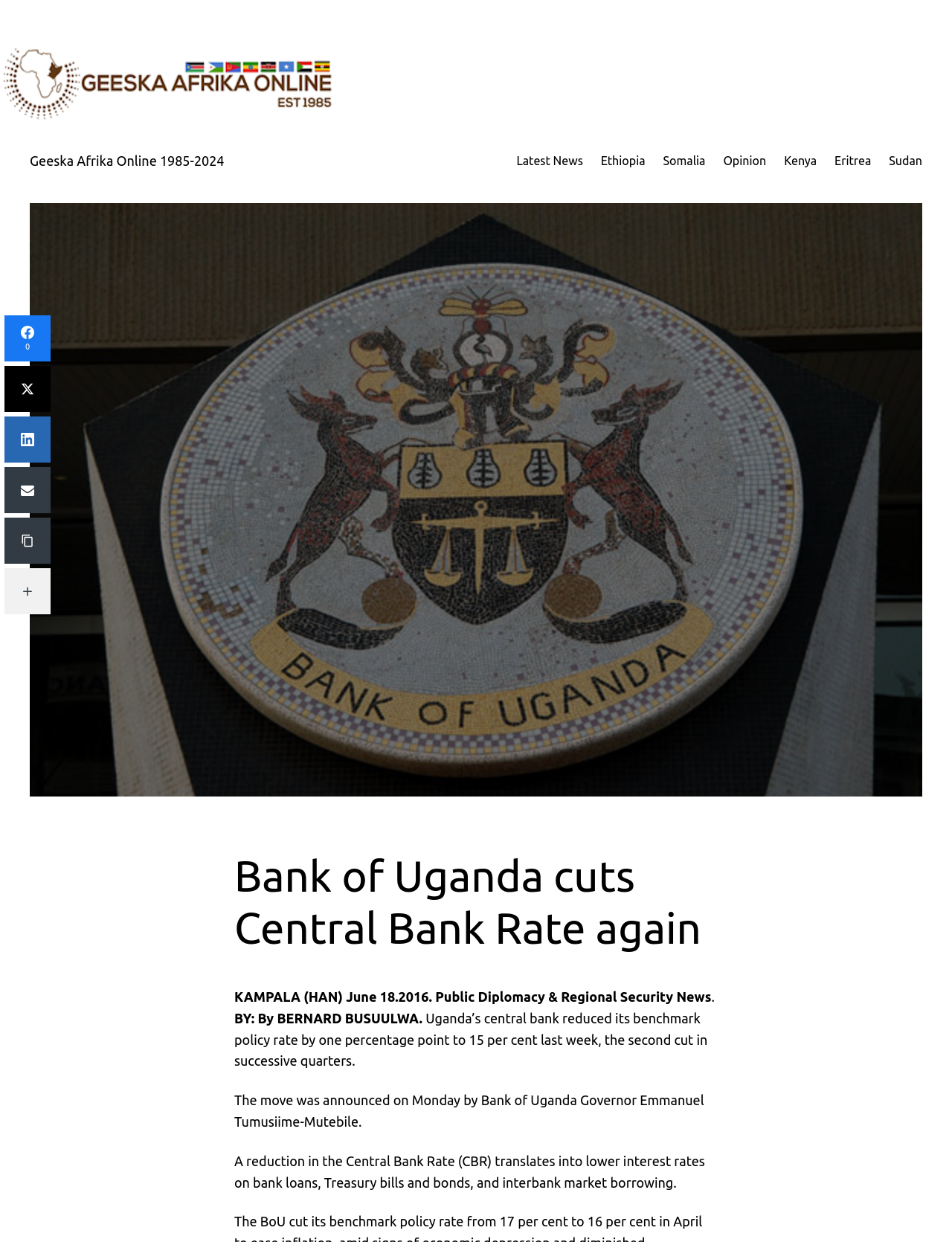Using the provided element description: "parent_node: More Networks", identify the bounding box coordinates. The coordinates should be four floats between 0 and 1 in the order [left, top, right, bottom].

[0.005, 0.457, 0.053, 0.495]